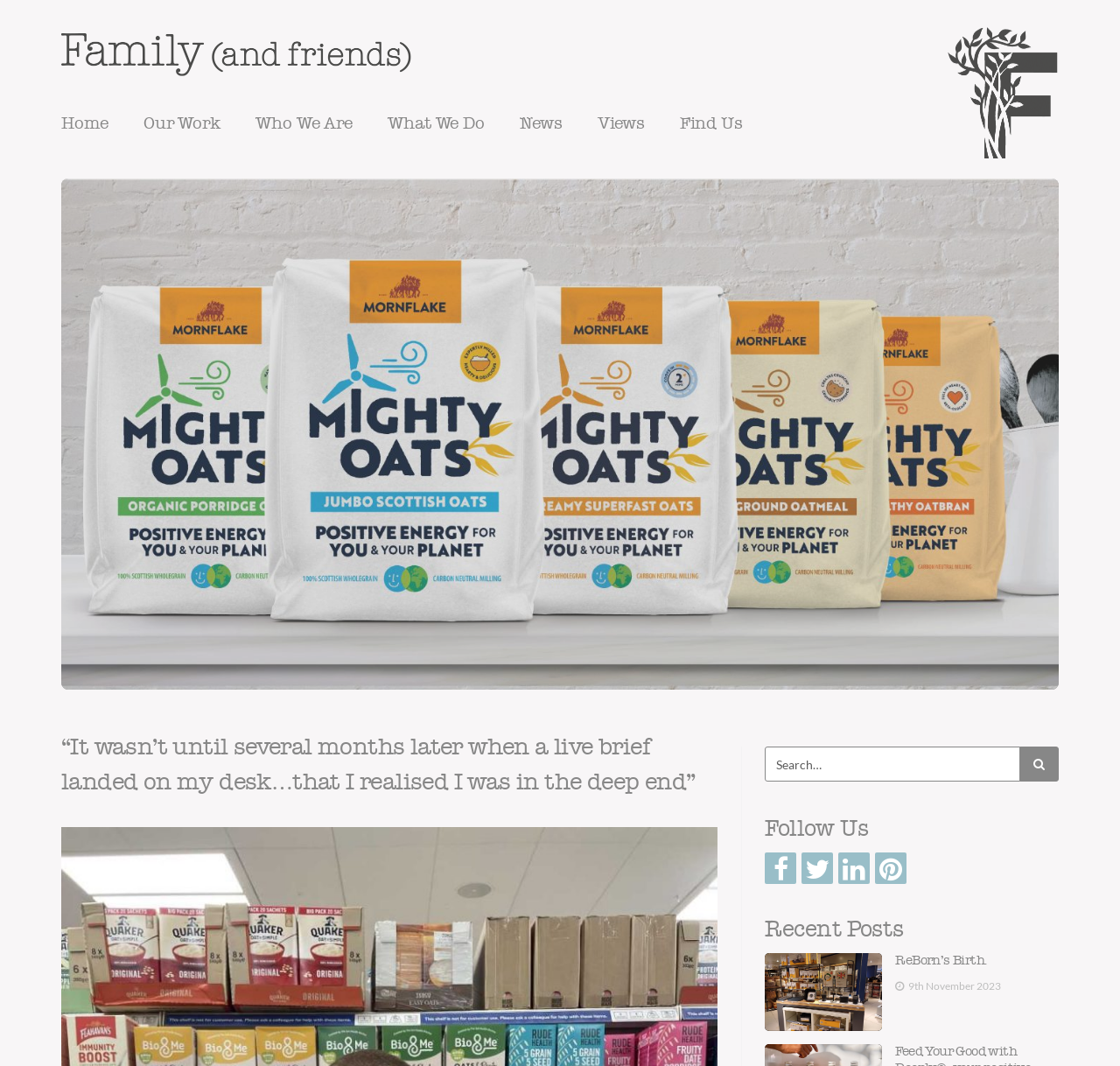Determine the bounding box for the described UI element: "Search".

[0.91, 0.7, 0.945, 0.733]